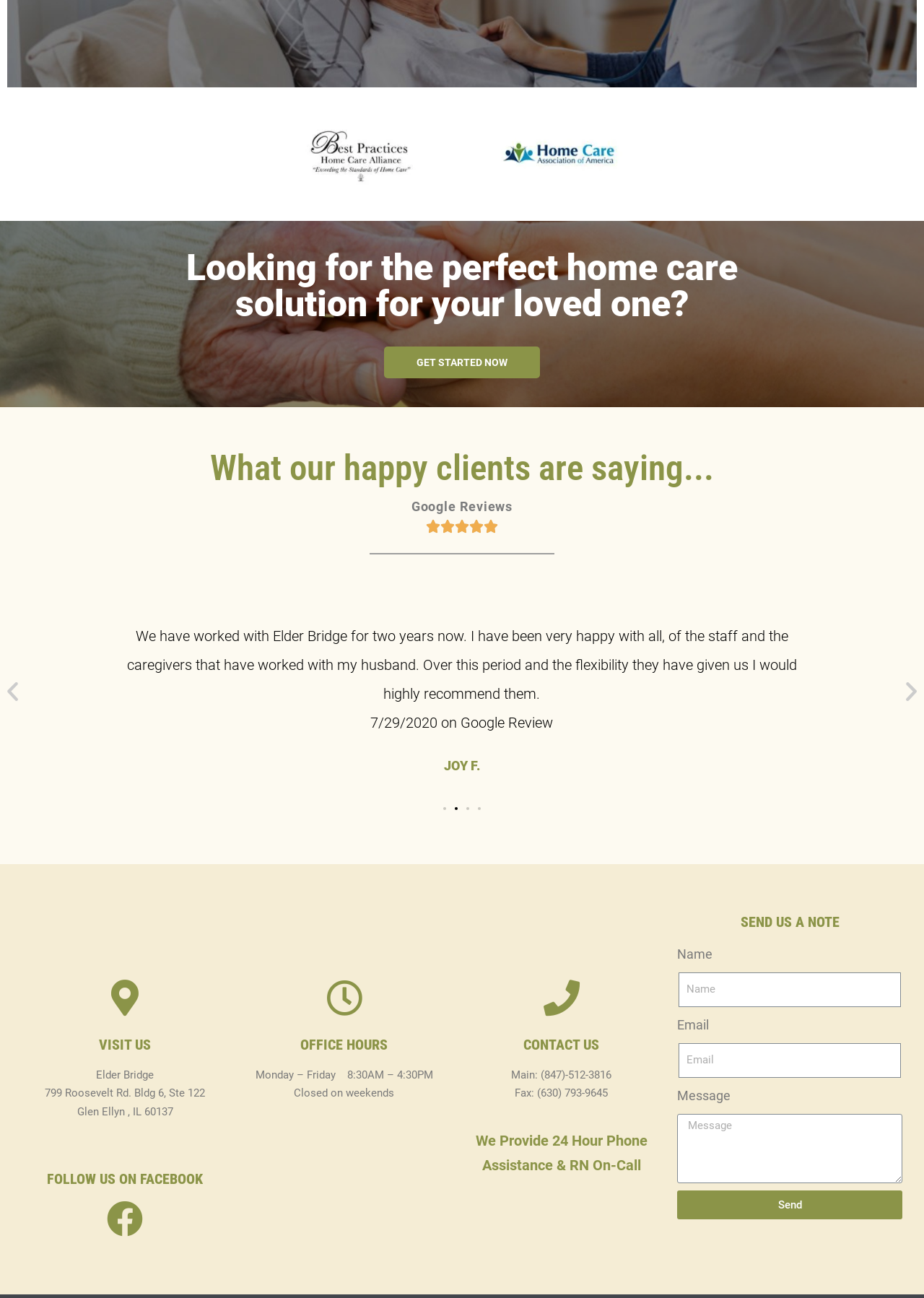Find the bounding box coordinates for the area that should be clicked to accomplish the instruction: "Click to Home".

None